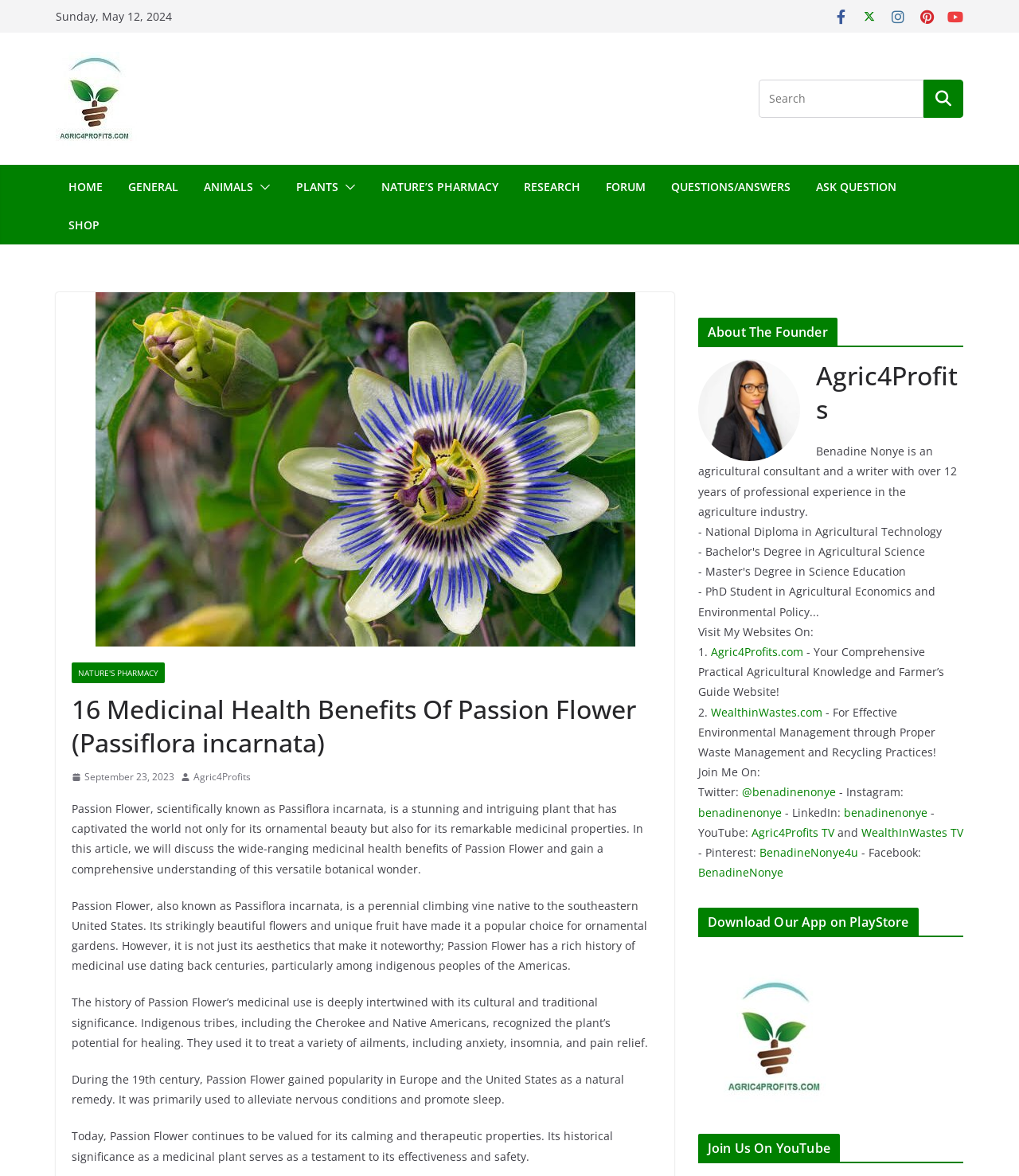Please indicate the bounding box coordinates for the clickable area to complete the following task: "Follow by Email". The coordinates should be specified as four float numbers between 0 and 1, i.e., [left, top, right, bottom].

[0.274, 0.236, 0.312, 0.251]